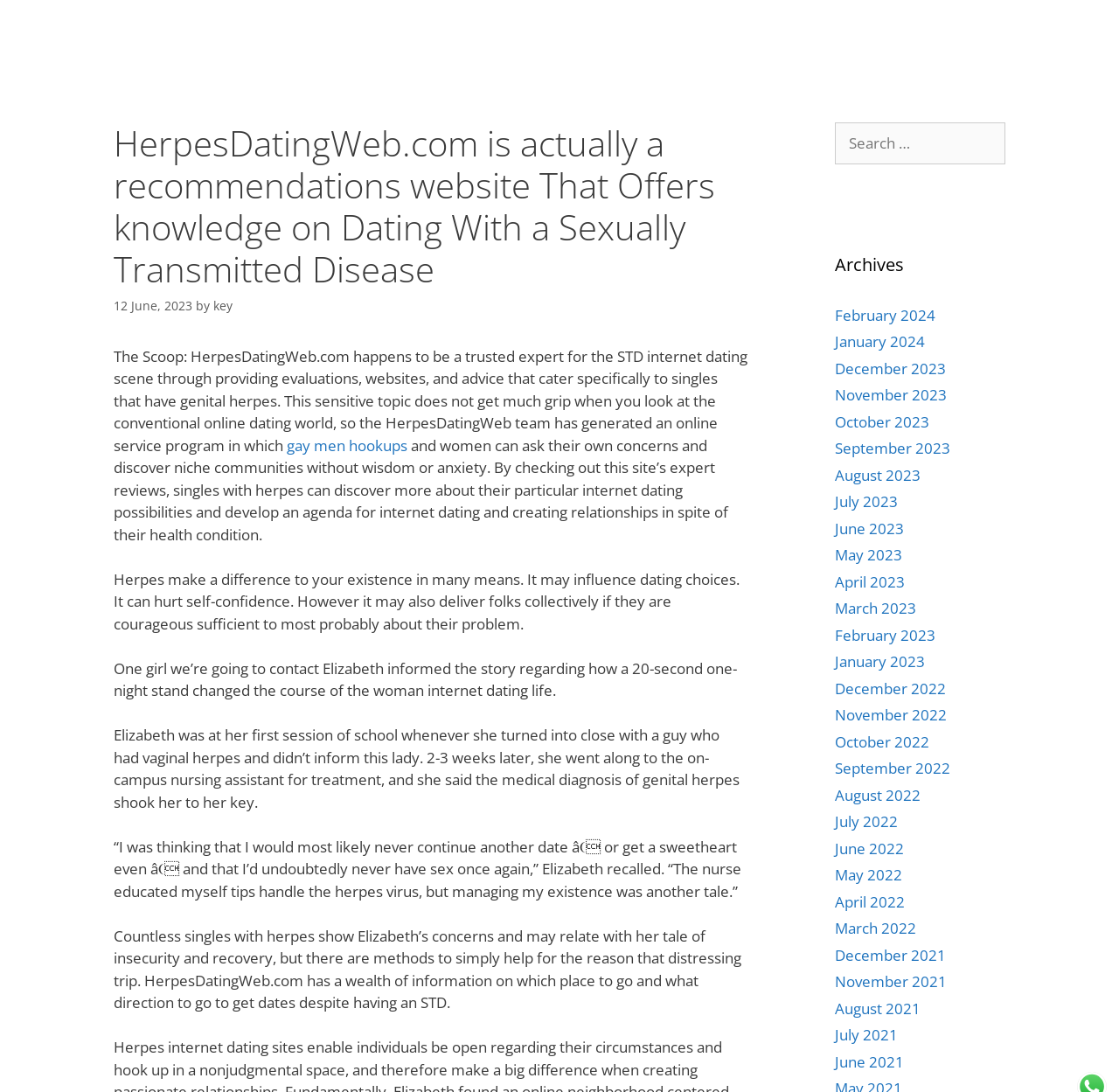From the element description gay men hookups, predict the bounding box coordinates of the UI element. The coordinates must be specified in the format (top-left x, top-left y, bottom-right x, bottom-right y) and should be within the 0 to 1 range.

[0.256, 0.399, 0.364, 0.417]